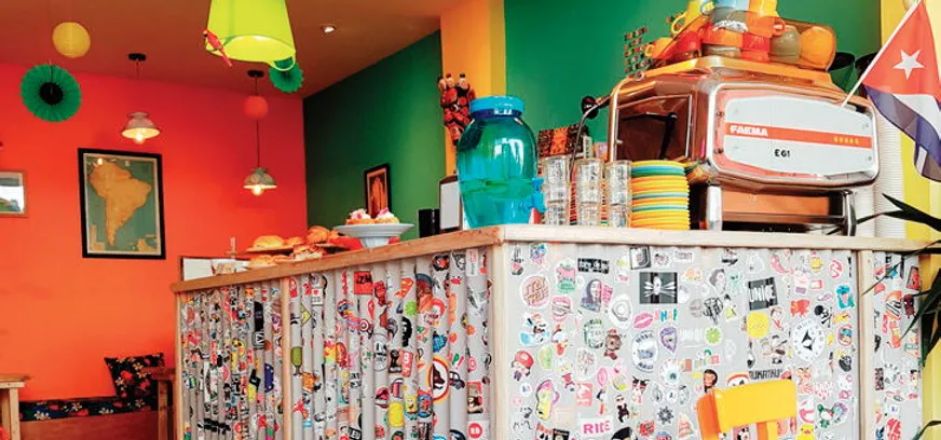Describe all the elements in the image with great detail.

Immerse yourself in the vibrant ambiance of Cafe Latino, a charming eatery nestled in Ashburton, Devon. The image showcases the colorful interior filled with lively decor, featuring a striking combination of green and orange walls that create a warm and inviting atmosphere. 

In the foreground, a creatively adorned counter covered in playful stickers adds a unique touch, while the café's equipment, including a stylish espresso machine, hints at the quality of the coffee served. Bright pendant lights illuminate the space, enhancing the cheerful vibe. 

A Cuban flag proudly displayed, along with a map of South America, emphasizes the café's Latin influence, promising guests an exotic culinary experience. Whether you’re in the mood for specialty coffees, delectable homemade hot chocolate, or a selection of scrumptious cakes and sandwiches, this vibrant locale invites you to enjoy a slice of South America right in the heart of England.